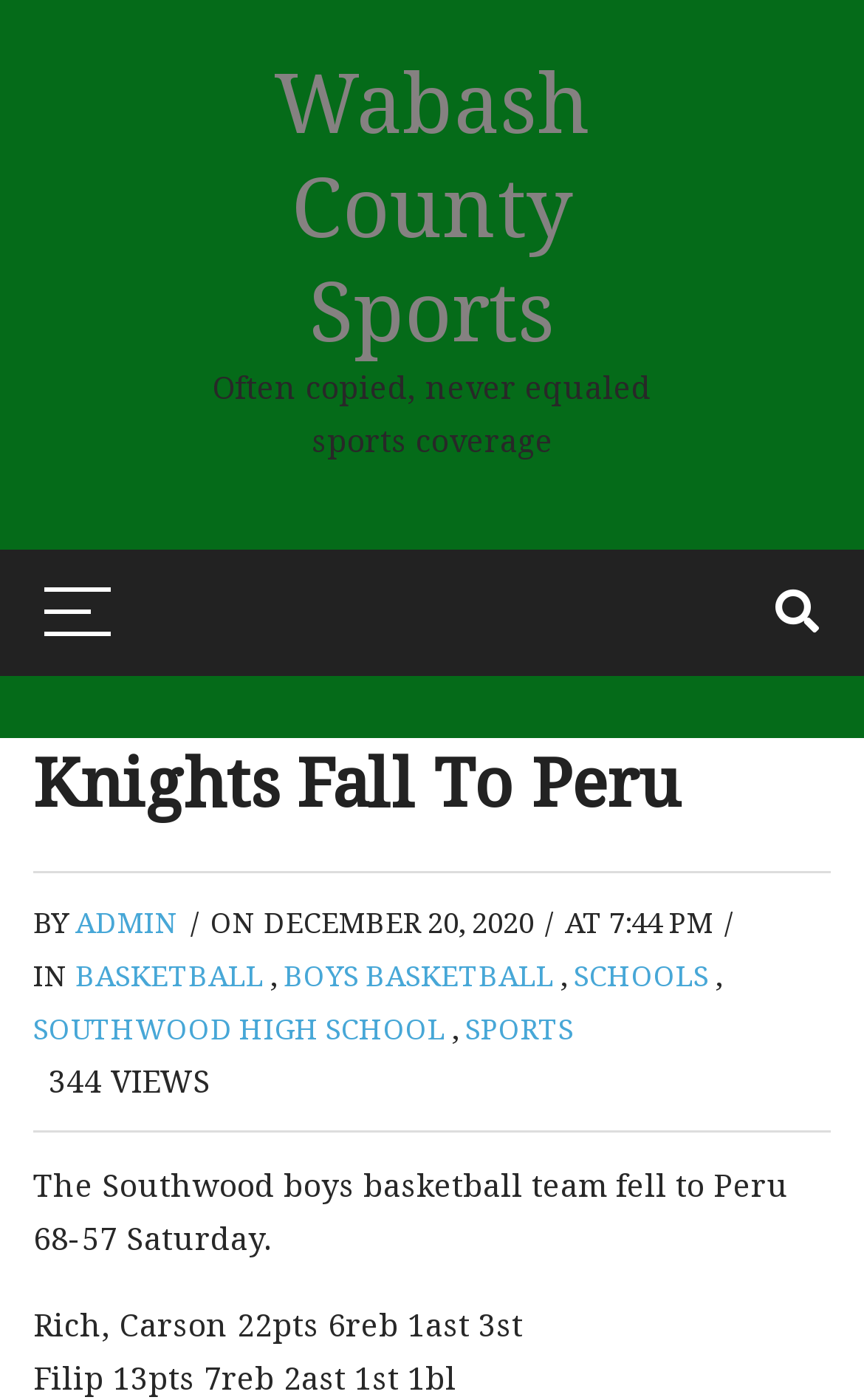How many views does the article have?
Using the image, provide a detailed and thorough answer to the question.

I found the answer by looking at the text that provides metadata about the article, specifically the line that says '344 VIEWS'.